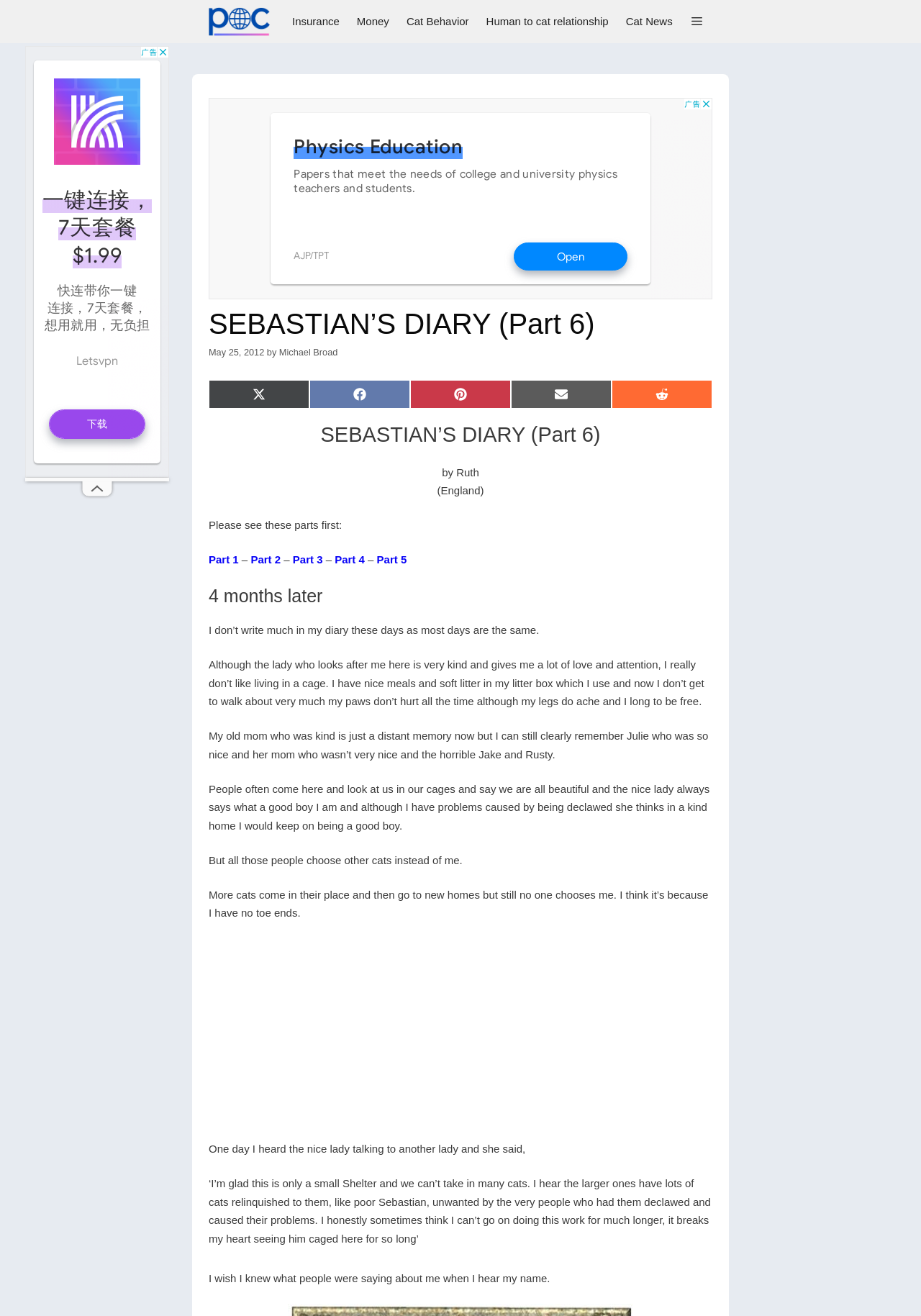Examine the image and give a thorough answer to the following question:
How many parts are there in the diary?

There are 6 parts in the diary because the current part is 'Part 6' and there are links to 'Part 1', 'Part 2', 'Part 3', 'Part 4', and 'Part 5' located below the text 'Please see these parts first:'.